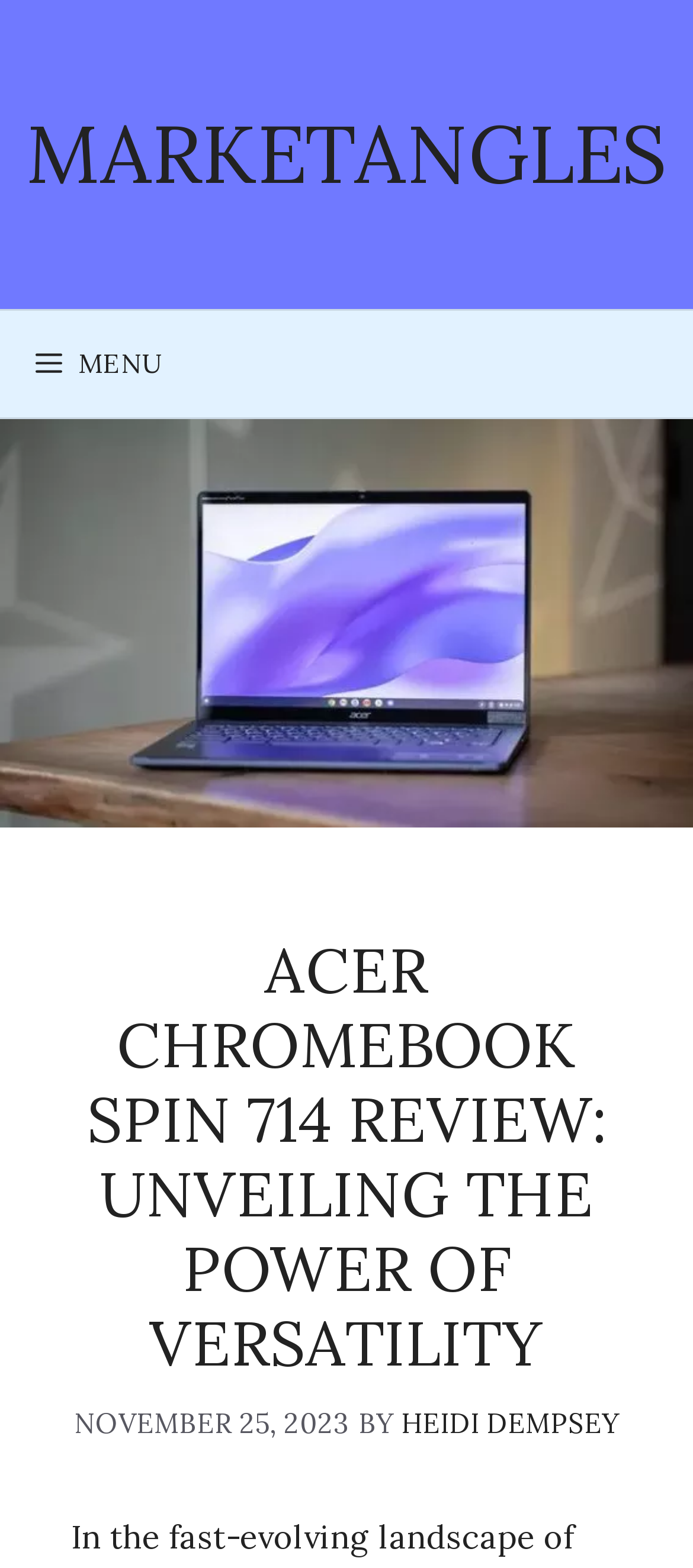When was the review published?
Look at the screenshot and give a one-word or phrase answer.

November 25, 2023